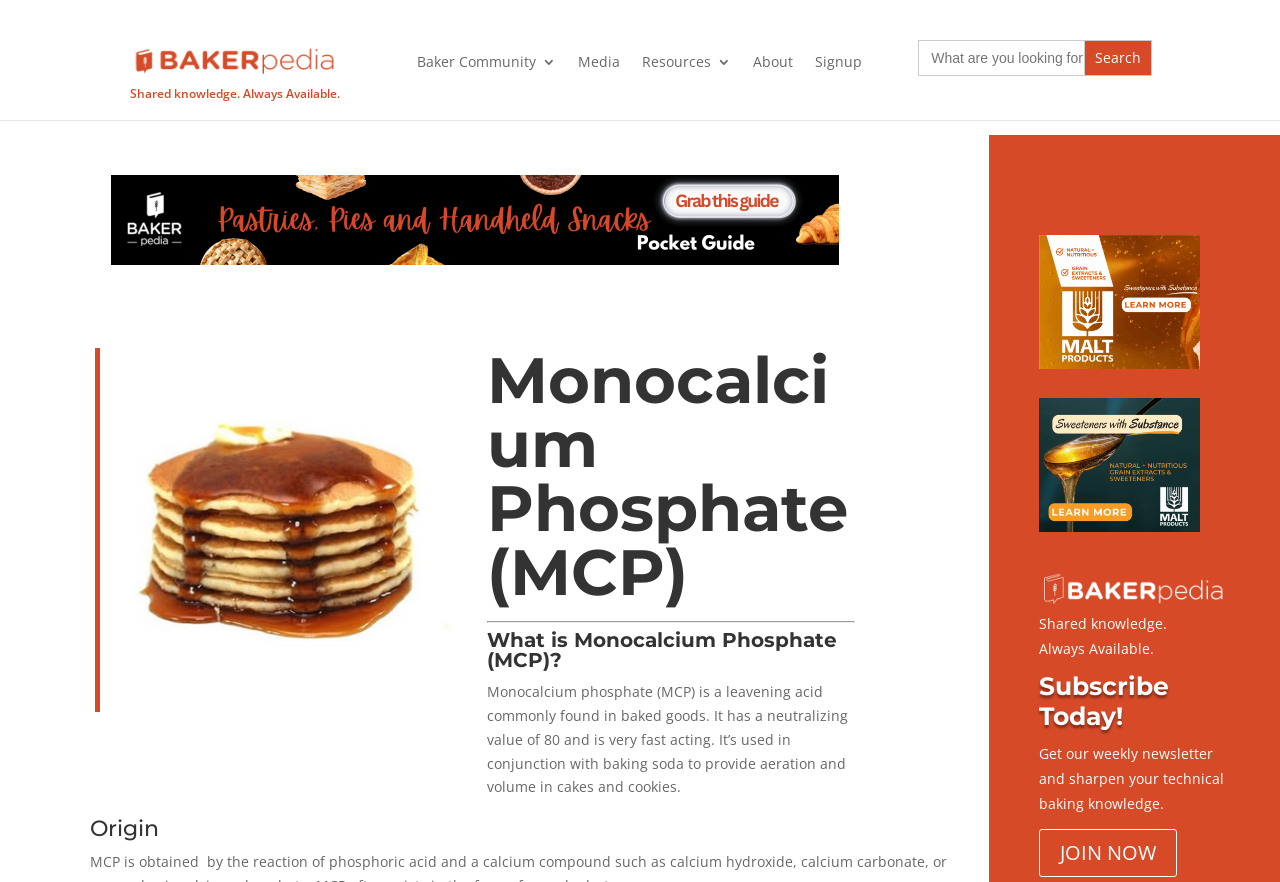What is the call-to-action in the 'Subscribe Today!' section?
We need a detailed and exhaustive answer to the question. Please elaborate.

The 'Subscribe Today!' section contains a link with the text 'JOIN NOW 5', which is the call-to-action to subscribe to the newsletter.